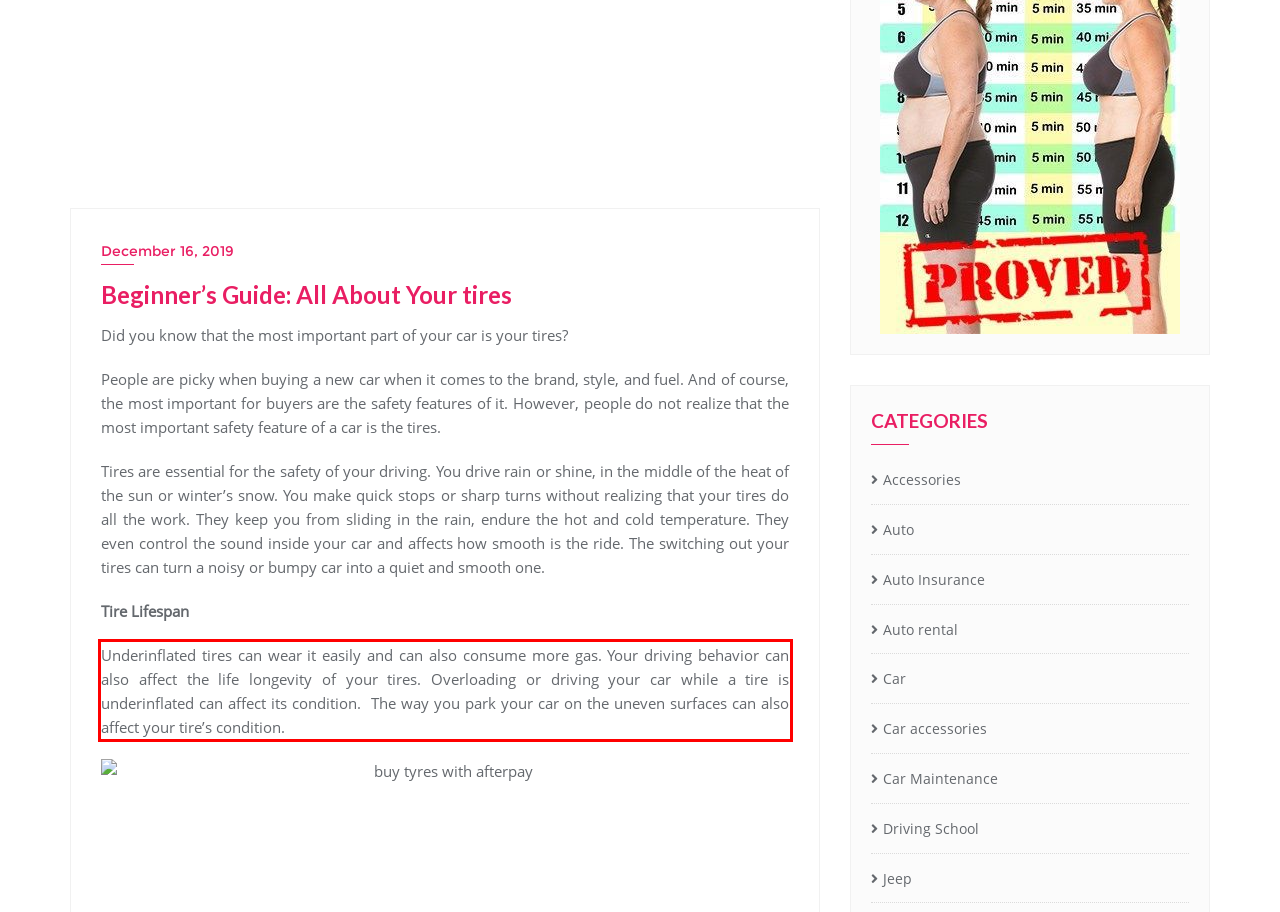You are given a screenshot with a red rectangle. Identify and extract the text within this red bounding box using OCR.

Underinflated tires can wear it easily and can also consume more gas. Your driving behavior can also affect the life longevity of your tires. Overloading or driving your car while a tire is underinflated can affect its condition. The way you park your car on the uneven surfaces can also affect your tire’s condition.